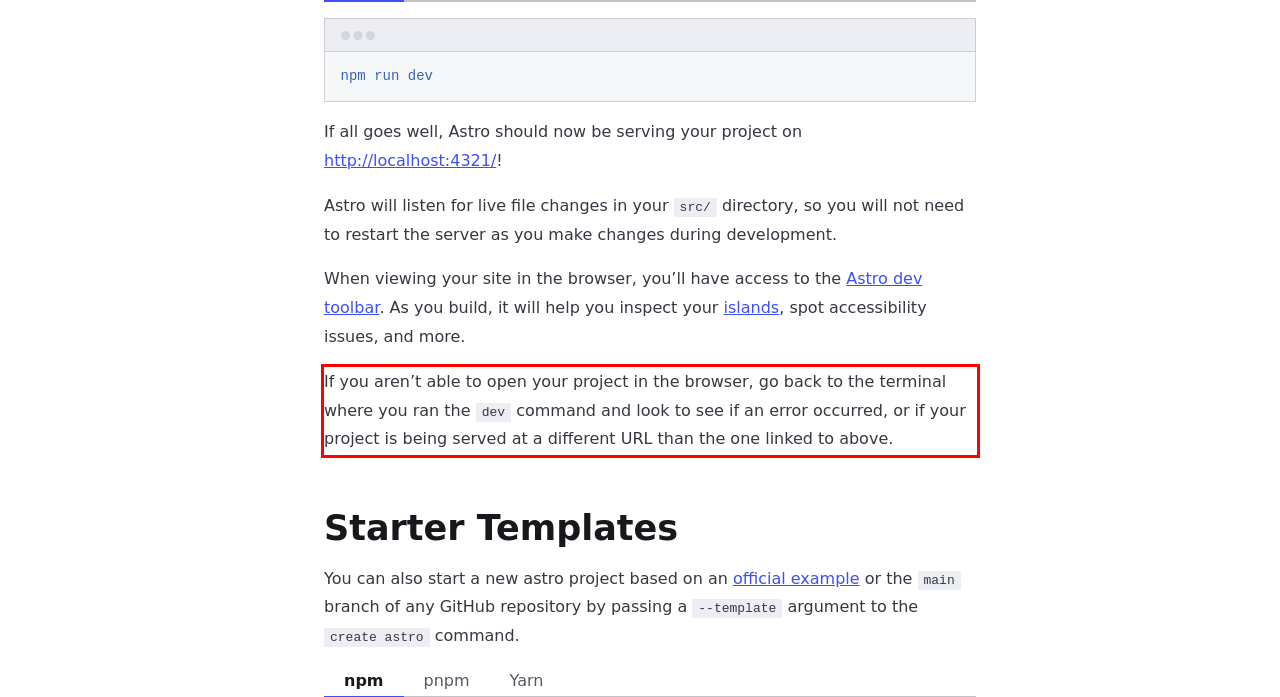Please analyze the provided webpage screenshot and perform OCR to extract the text content from the red rectangle bounding box.

If you aren’t able to open your project in the browser, go back to the terminal where you ran the dev command and look to see if an error occurred, or if your project is being served at a different URL than the one linked to above.